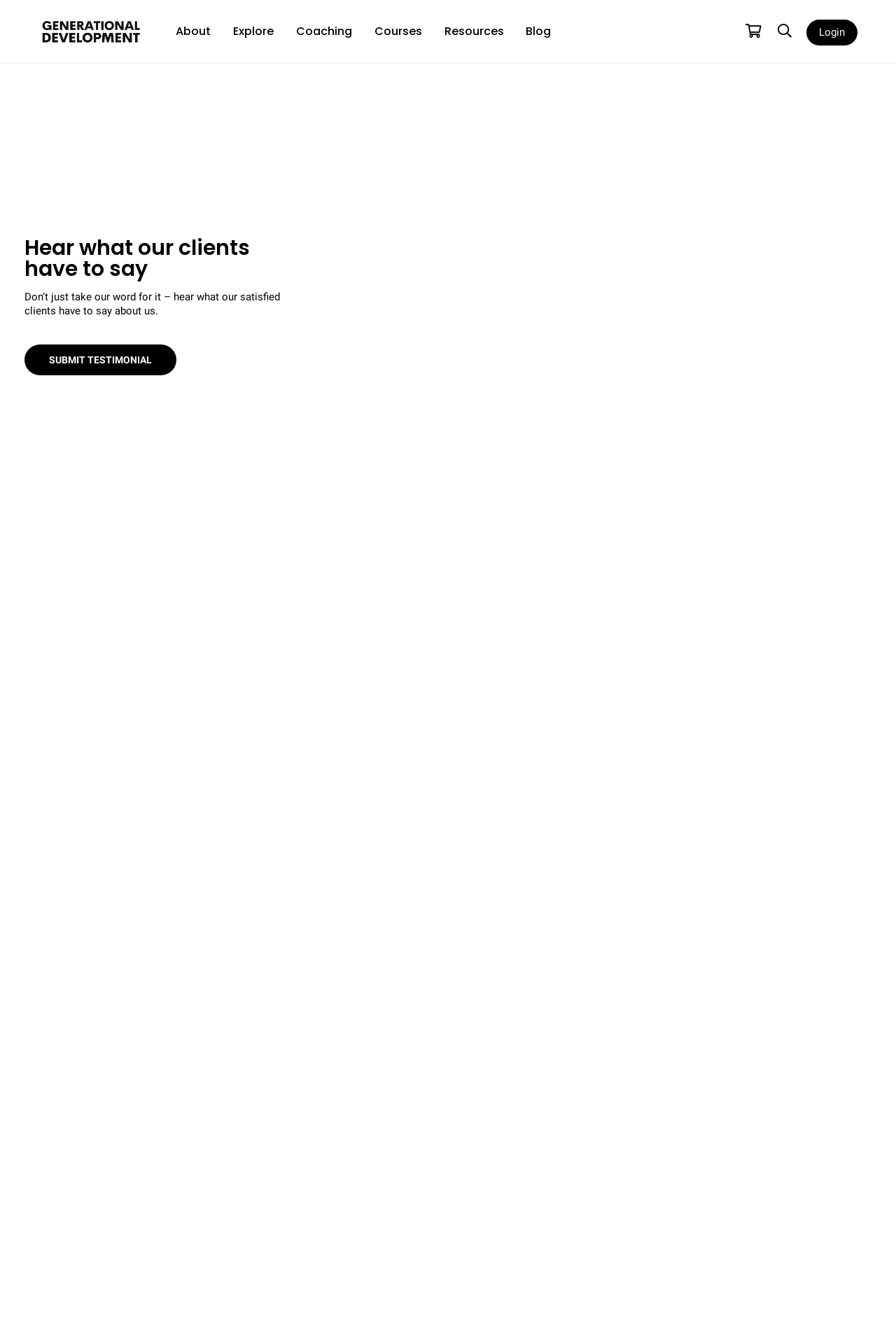Pinpoint the bounding box coordinates for the area that should be clicked to perform the following instruction: "Explore the resources".

[0.483, 0.013, 0.575, 0.035]